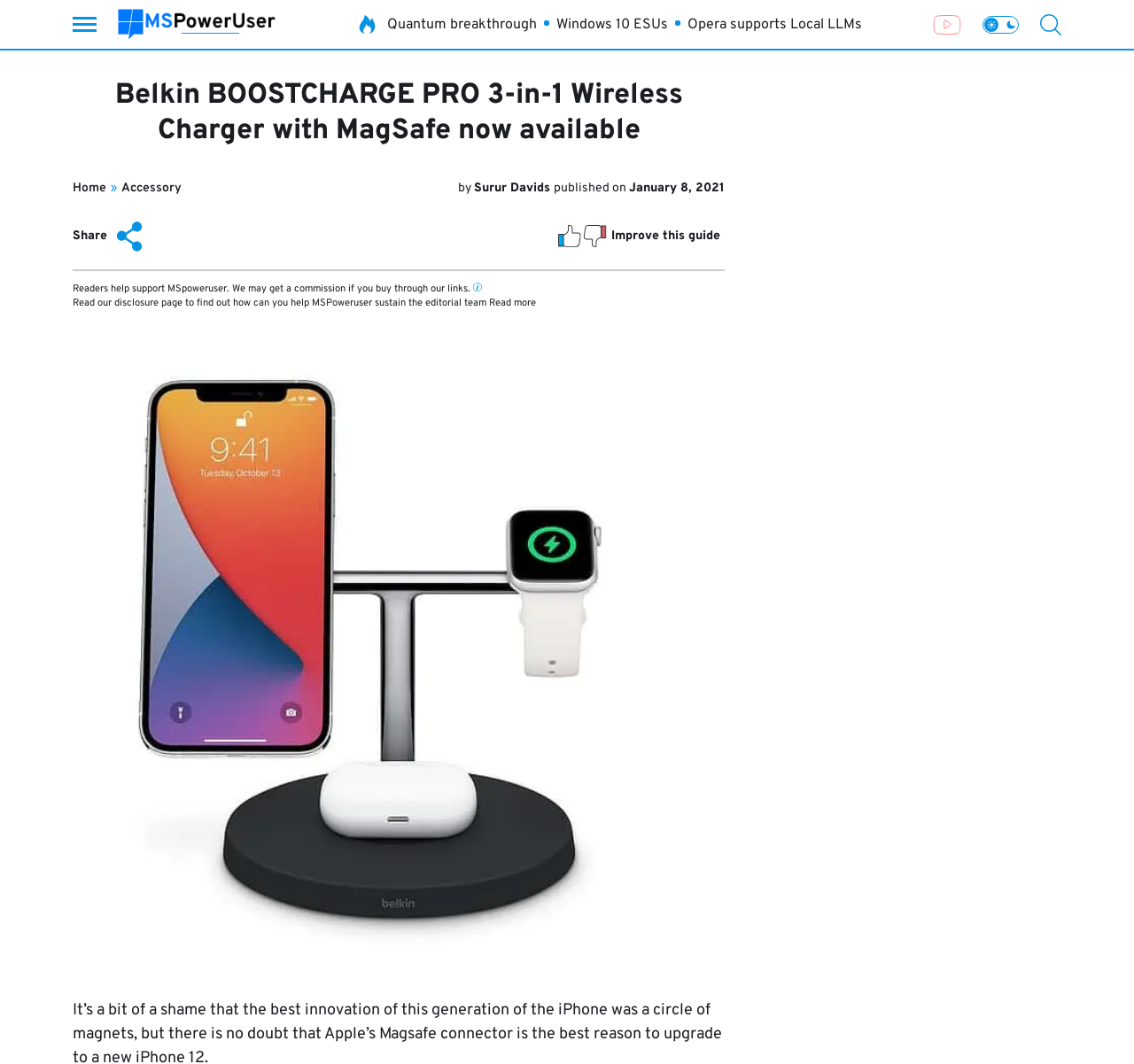Please indicate the bounding box coordinates of the element's region to be clicked to achieve the instruction: "Click on the MSPoweruser link". Provide the coordinates as four float numbers between 0 and 1, i.e., [left, top, right, bottom].

[0.104, 0.008, 0.243, 0.037]